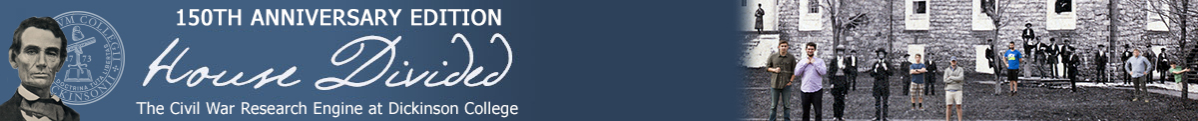Detail every visible element in the image extensively.

The image features the header for the "House Divided" project, celebrating the 150th Anniversary Edition of the Civil War Research Engine at Dickinson College. Prominently displayed is the title "House Divided" in an elegant, sweeping script, emphasizing the historical significance of the project. To the left, there is a stylized depiction of Abraham Lincoln, reinforcing the connection to the Civil War. The background showcases a black-and-white photograph of the college's historical buildings, with individuals standing in front of them, reflecting a blend of the past and present. This visual representation highlights Dickinson College's commitment to Civil War research and education.